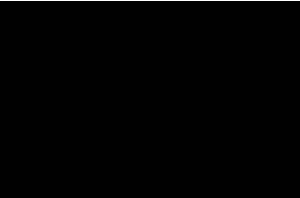Explain what is happening in the image with elaborate details.

The image illustrates a visual representation associated with the concept of shared decision-making in healthcare, emphasizing its importance in empowering patients and integrating best practices into medical decision processes. This approach encourages collaboration between patients and healthcare professionals, fostering transparency, inclusivity, and informed choice. The accompanying text highlights how shared decision-making empowers individuals to participate actively in their health care, potentially leading to more personalized and effective treatment strategies. This image is part of the content discussing the "Shared Decision-Making Model of Care for Massage Therapists," which aims to enhance patient care in the massage profession.